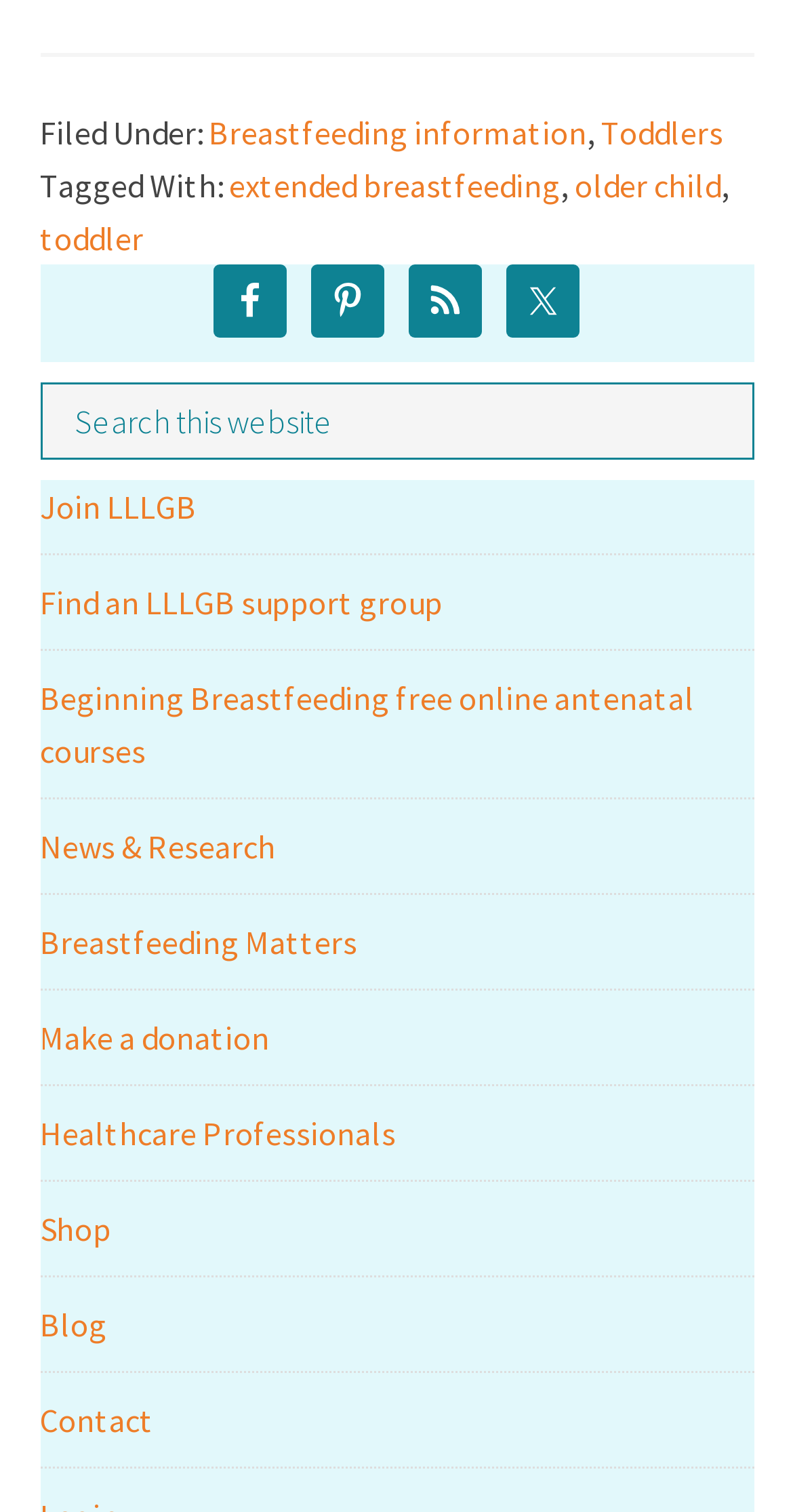Reply to the question with a brief word or phrase: What is the purpose of the search box?

Search this website